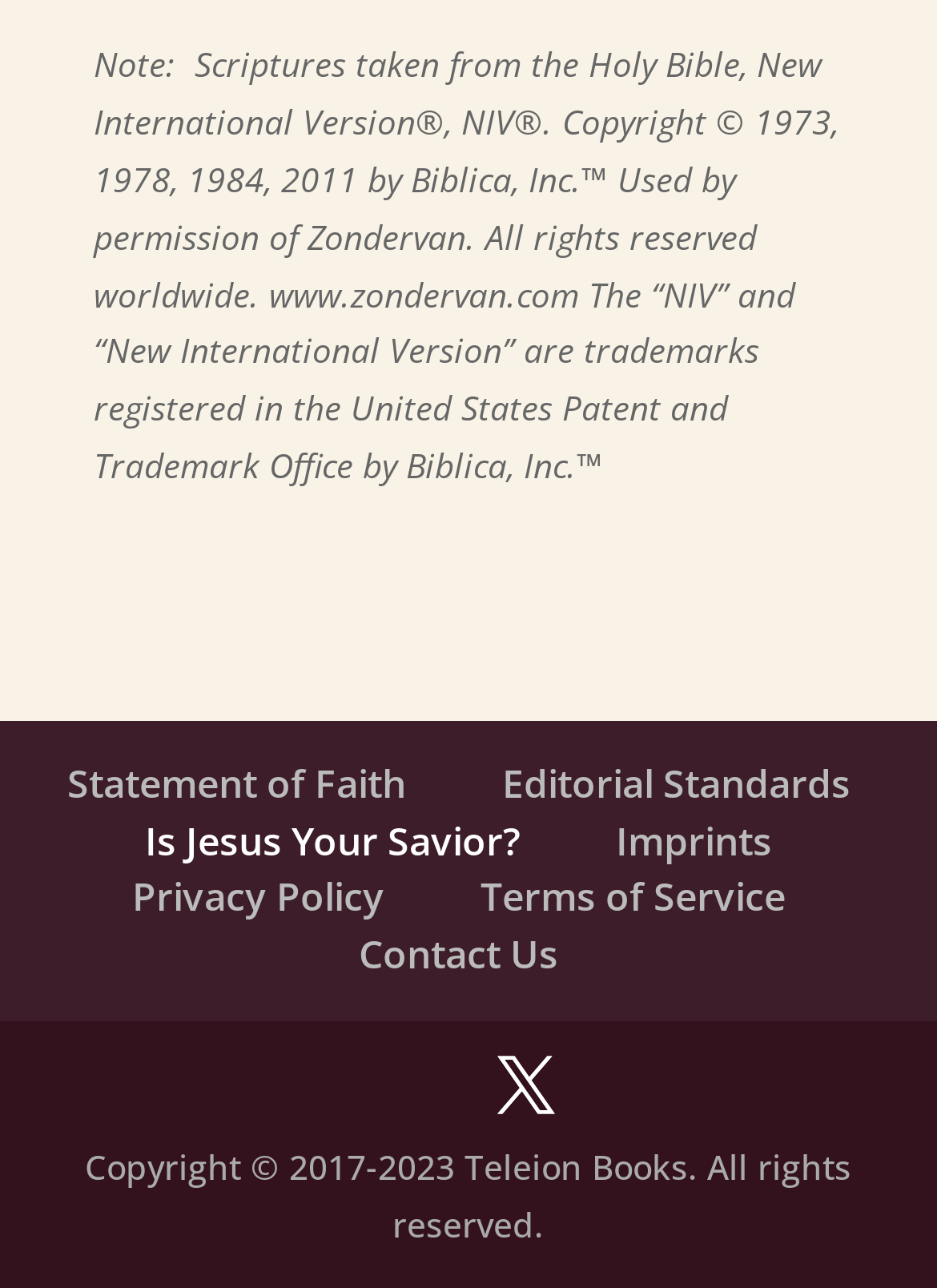Please identify the bounding box coordinates of the clickable region that I should interact with to perform the following instruction: "Contact us". The coordinates should be expressed as four float numbers between 0 and 1, i.e., [left, top, right, bottom].

[0.383, 0.721, 0.596, 0.762]